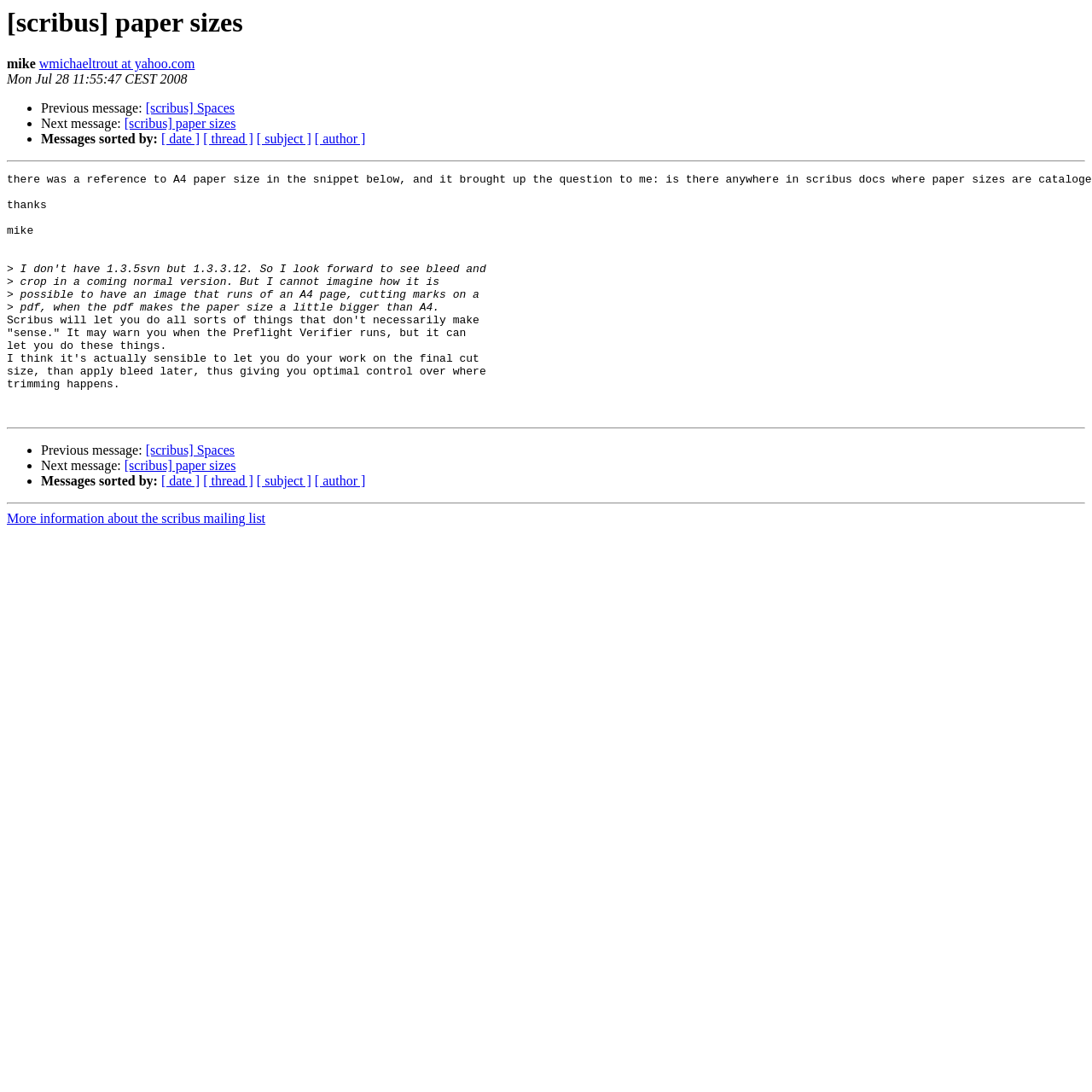For the following element description, predict the bounding box coordinates in the format (top-left x, top-left y, bottom-right x, bottom-right y). All values should be floating point numbers between 0 and 1. Description: [scribus] Spaces

[0.133, 0.406, 0.215, 0.419]